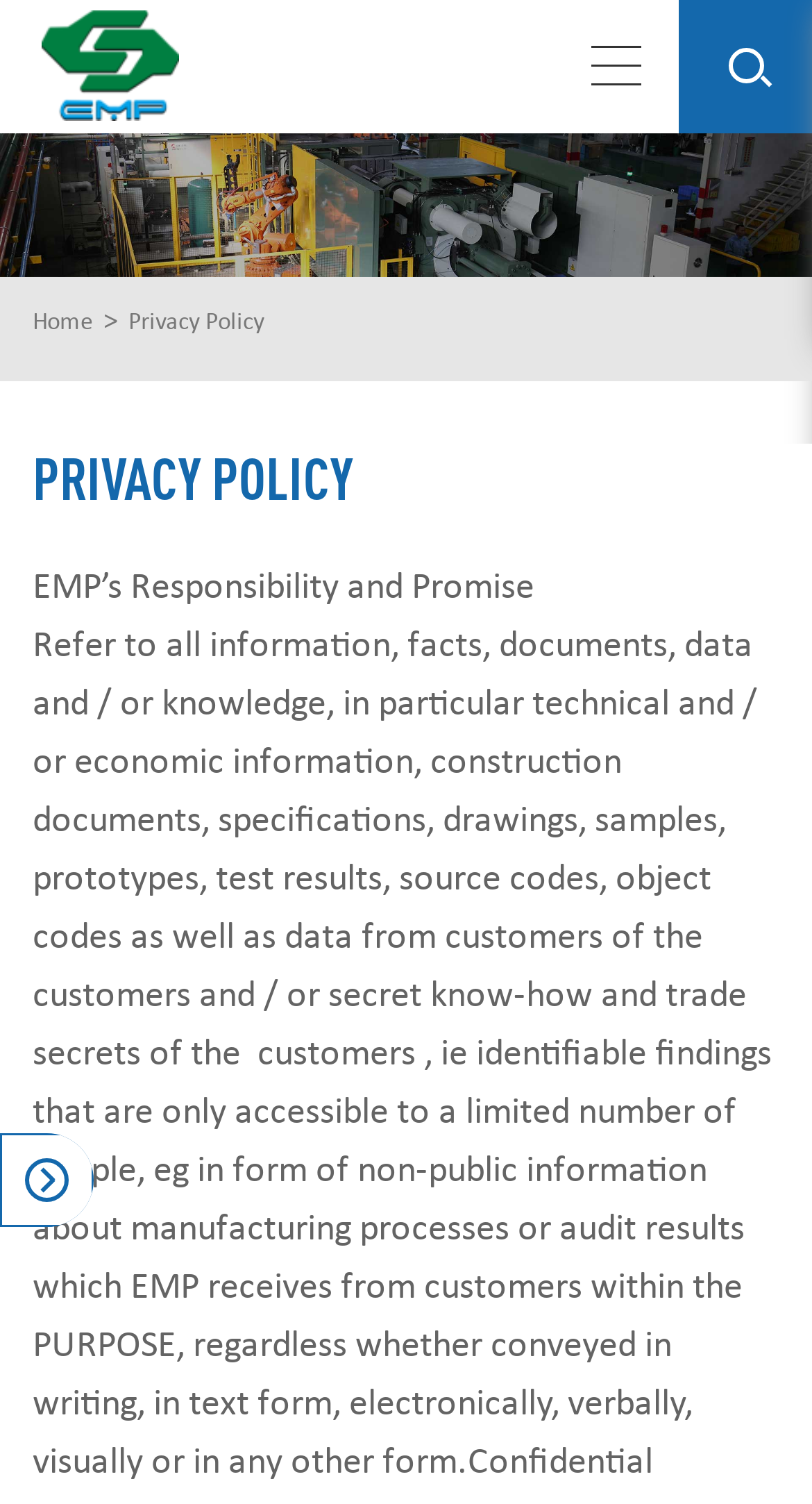Give a detailed account of the webpage, highlighting key information.

The webpage is titled "Privacy Policy - EMP Tech Co.,Ltd" and has a prominent logo of "EMP Tech Co.,Ltd" at the top left corner, accompanied by a link to the company's homepage. 

Below the logo, there is a horizontal layout table that spans about a quarter of the page width, located at the top right corner. 

A large image, likely a banner, takes up the full width of the page, situated below the logo and the layout table. The image is labeled as "Privacy Policy".

The main navigation menu is placed below the image, consisting of two links: "Home" and "Privacy Policy". 

The "PRIVACY POLICY" heading is centered and prominently displayed below the navigation menu. 

The main content of the page starts with a paragraph titled "EMP’s Responsibility and Promise", which occupies about half of the page width. 

At the bottom of the page, there are three social media links, represented by icons, aligned vertically and situated at the left edge of the page.